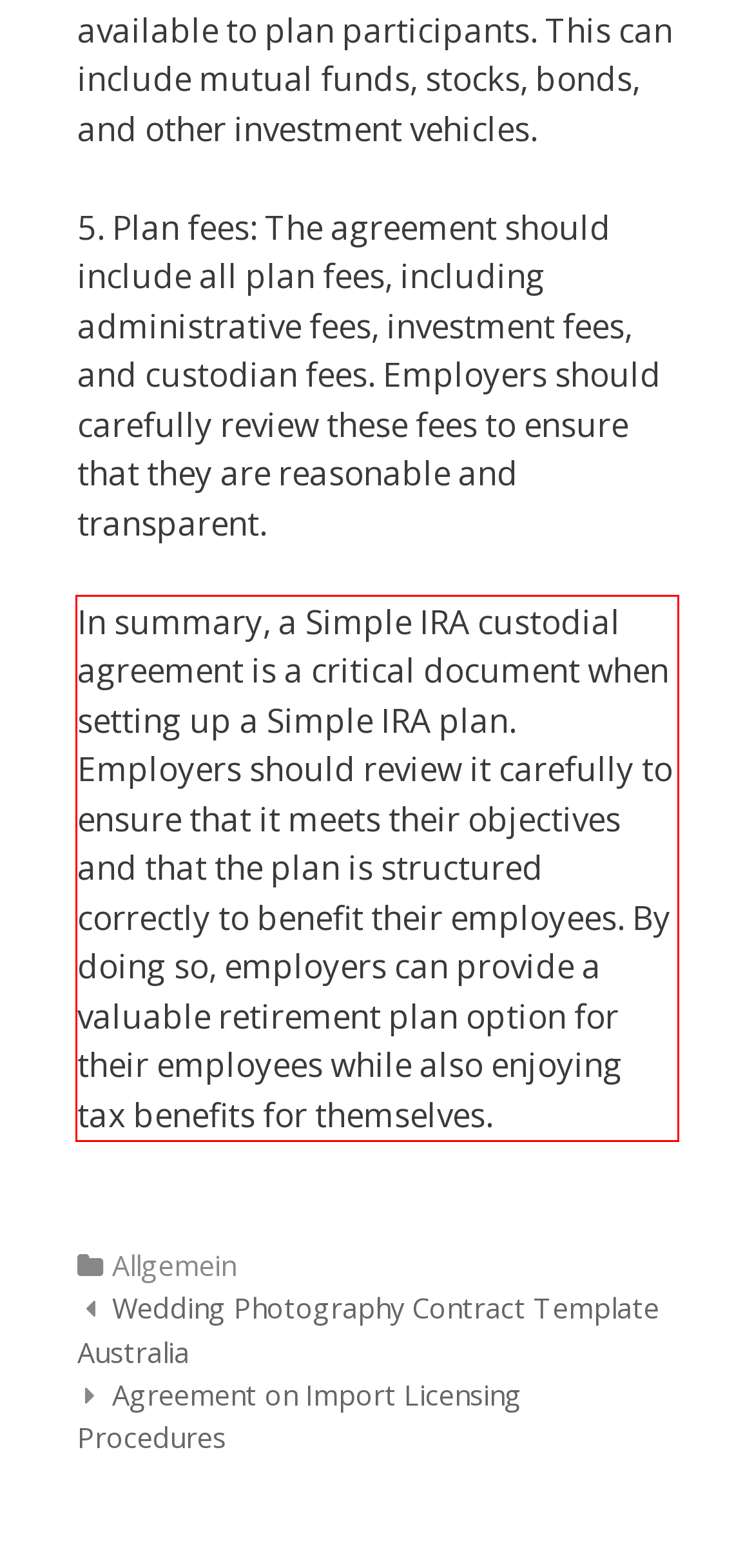Given a screenshot of a webpage with a red bounding box, extract the text content from the UI element inside the red bounding box.

In summary, a Simple IRA custodial agreement is a critical document when setting up a Simple IRA plan. Employers should review it carefully to ensure that it meets their objectives and that the plan is structured correctly to benefit their employees. By doing so, employers can provide a valuable retirement plan option for their employees while also enjoying tax benefits for themselves.